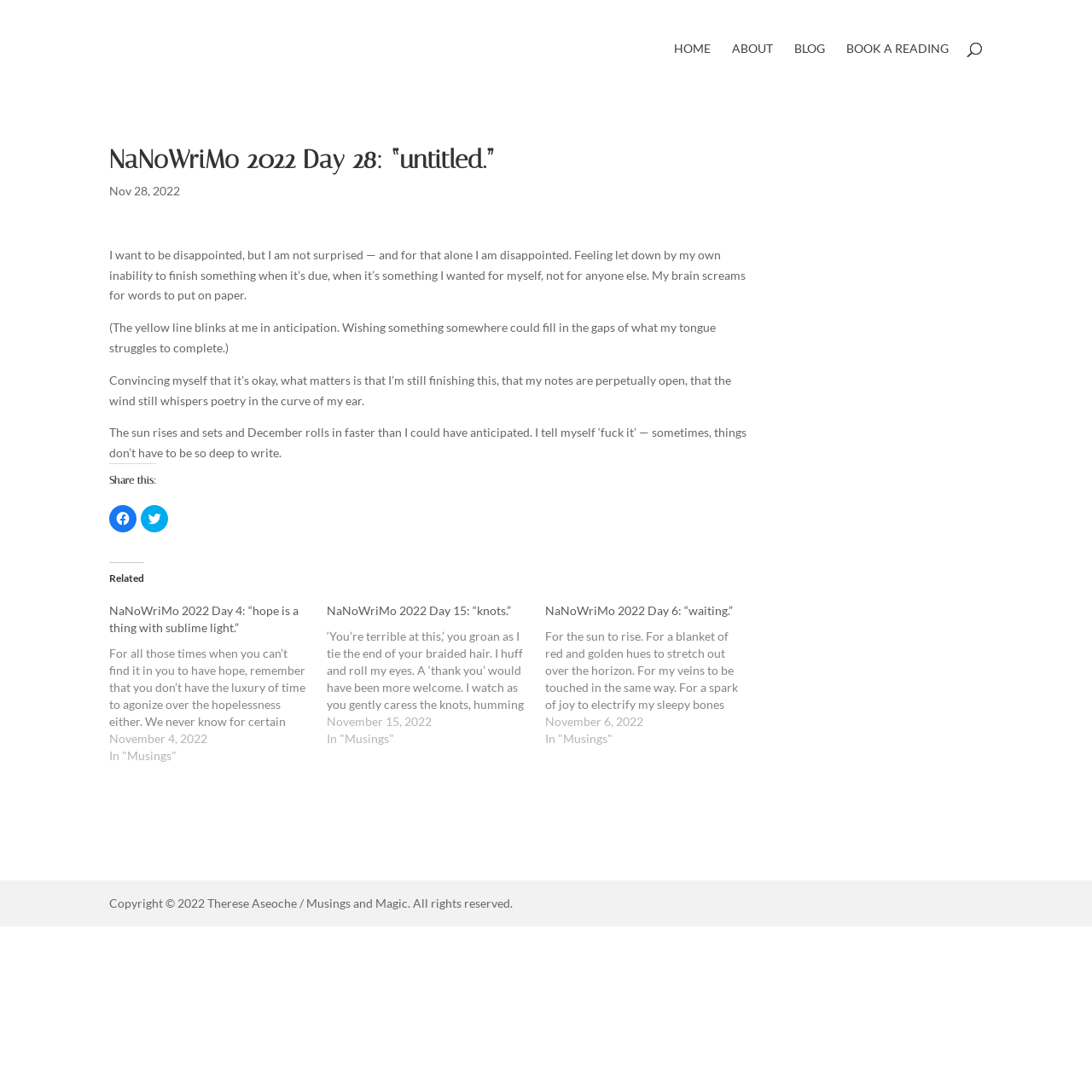Refer to the image and provide a thorough answer to this question:
What is the name of the blog?

I determined the name of the blog by looking at the root element 'NaNoWriMo 2022 Day 28: “untitled.” | Musings and Magic' and extracting the blog name from it.